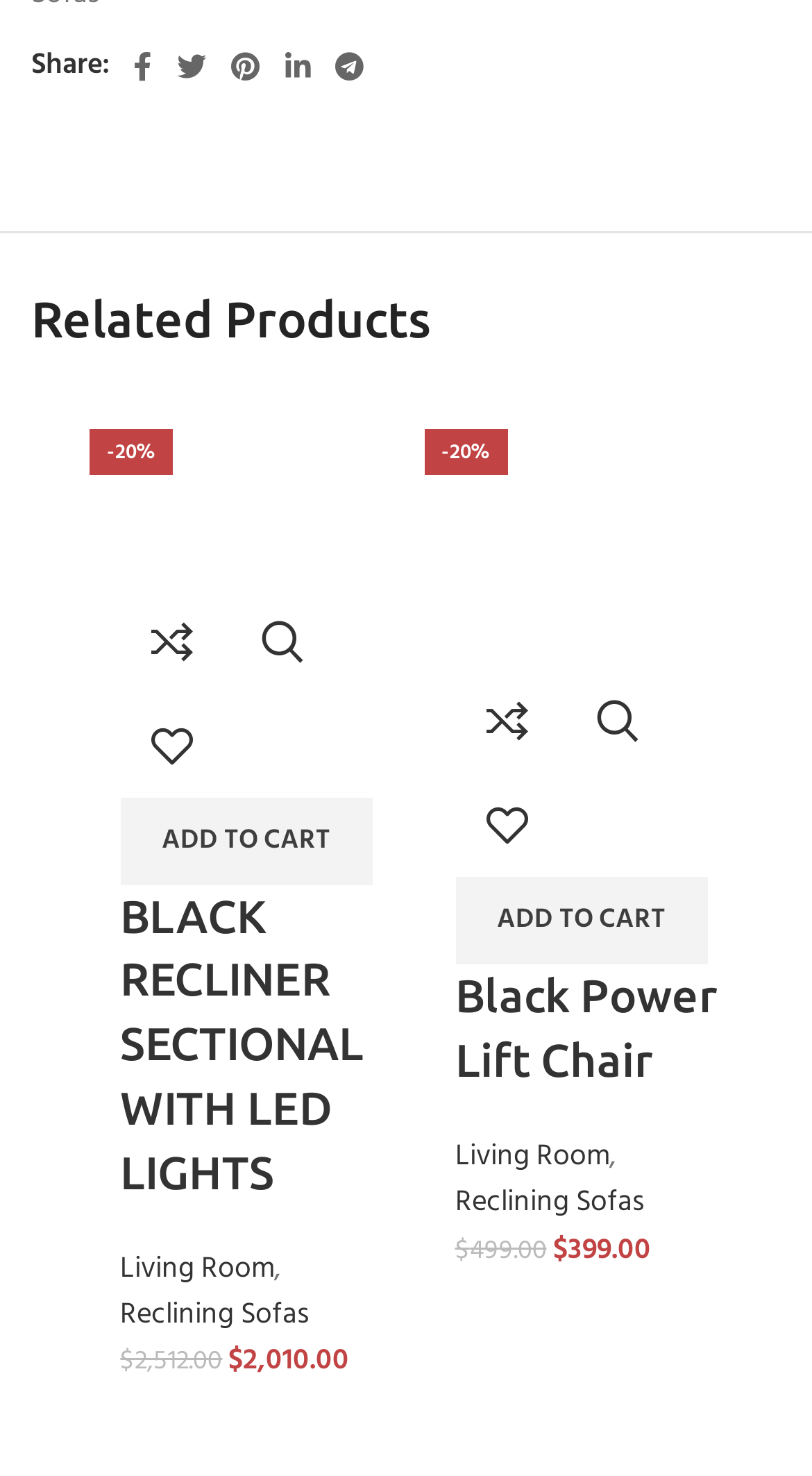Please provide the bounding box coordinates for the element that needs to be clicked to perform the following instruction: "Compare the product". The coordinates should be given as four float numbers between 0 and 1, i.e., [left, top, right, bottom].

[0.148, 0.399, 0.276, 0.469]